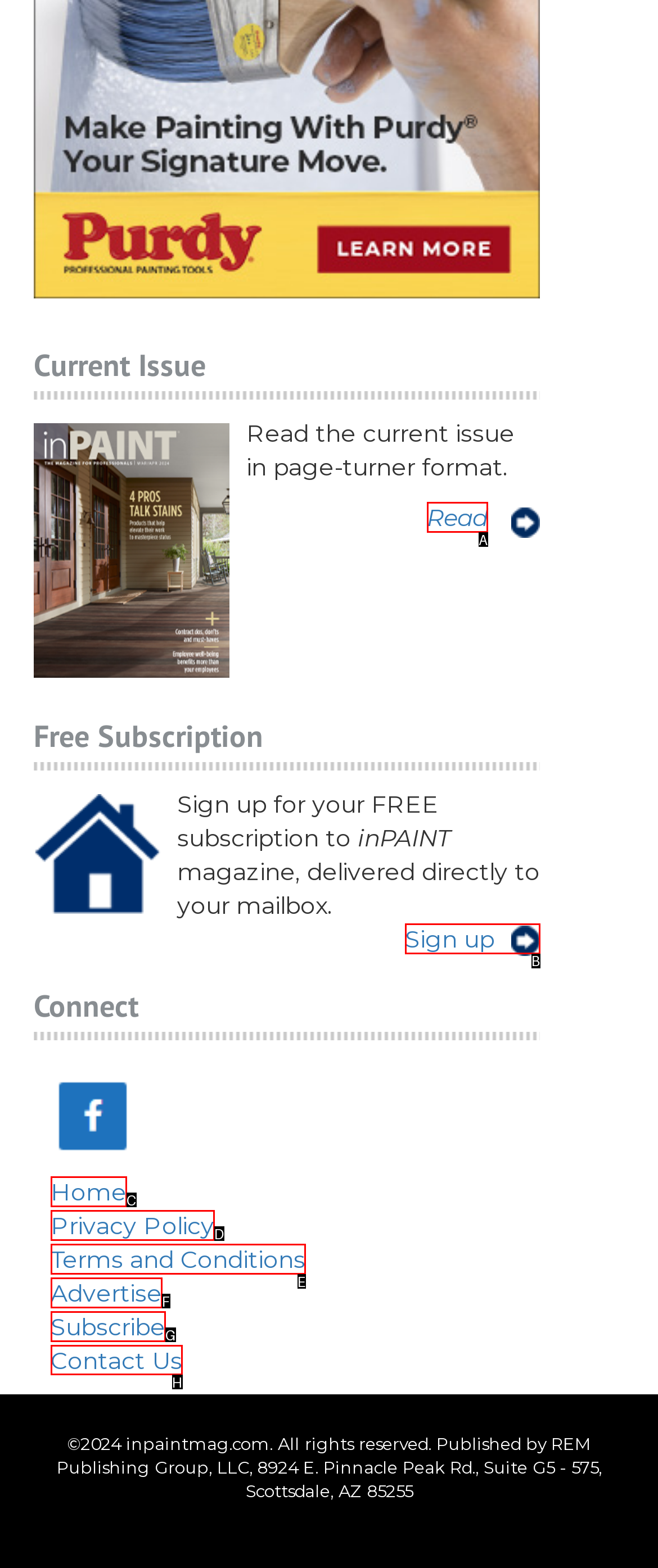Which UI element should you click on to achieve the following task: Contact Us? Provide the letter of the correct option.

H